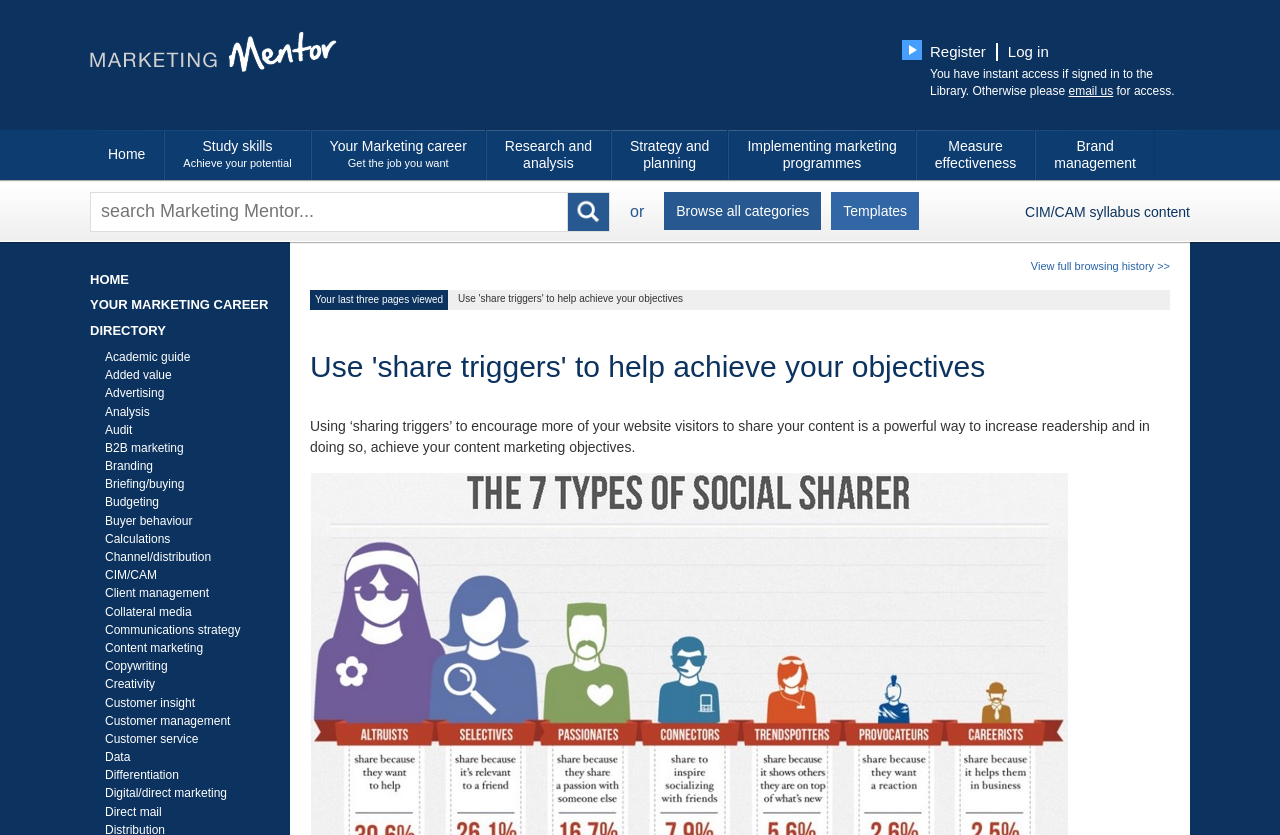Generate the text of the webpage's primary heading.

Use 'share triggers' to help achieve your objectives